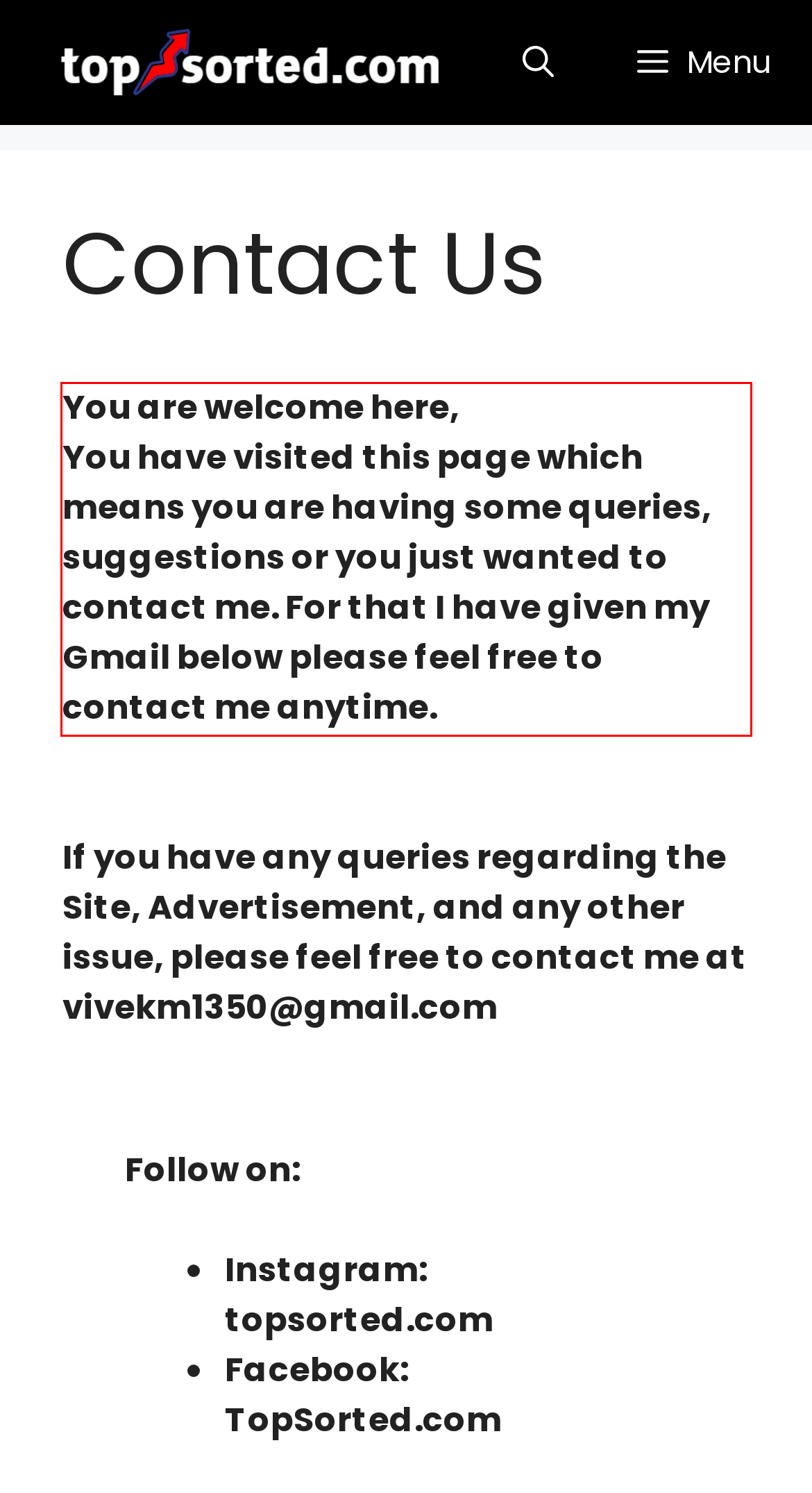Please take the screenshot of the webpage, find the red bounding box, and generate the text content that is within this red bounding box.

You are welcome here, You have visited this page which means you are having some queries, suggestions or you just wanted to contact me. For that I have given my Gmail below please feel free to contact me anytime.